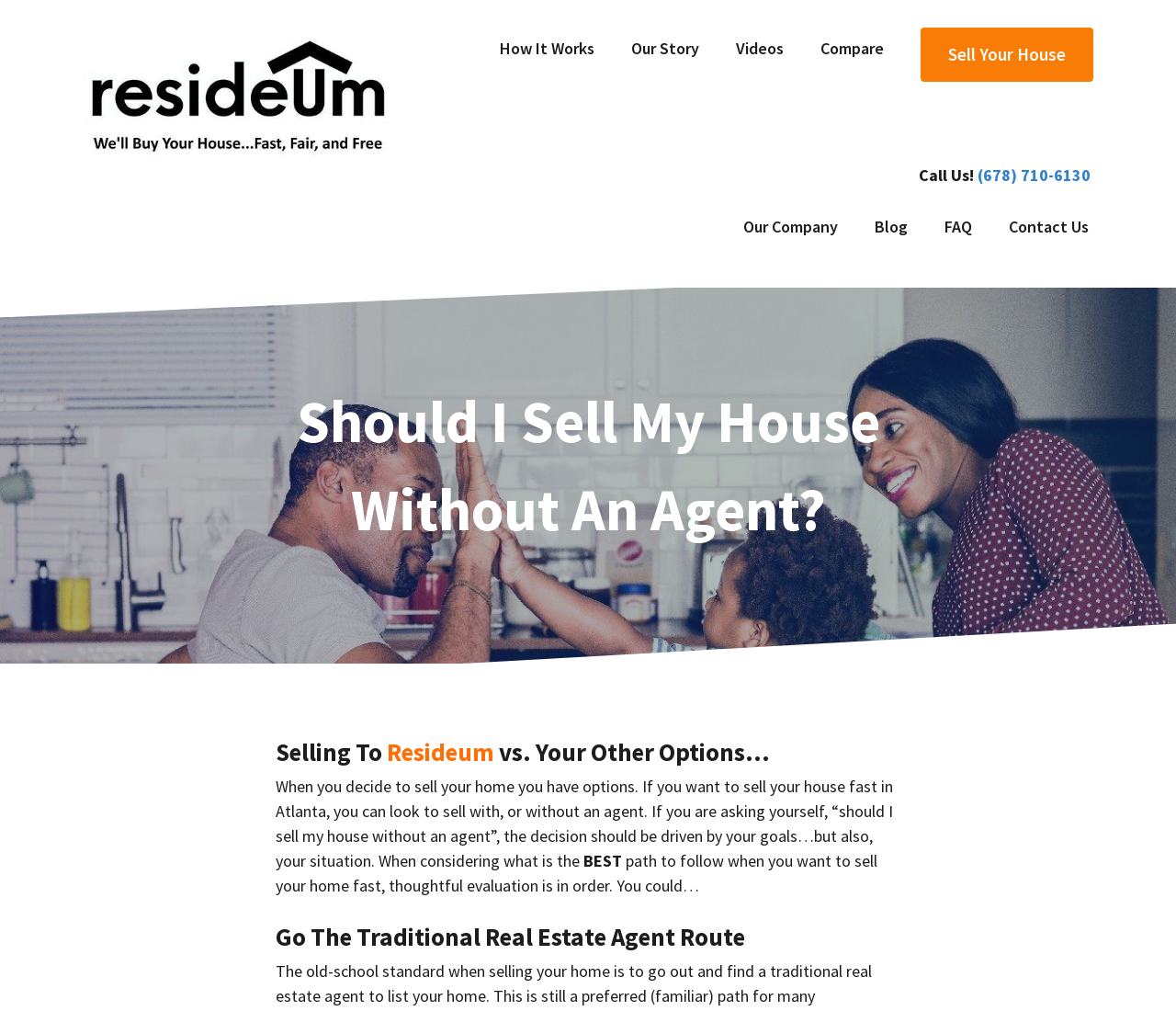What is the topic of the main content?
From the image, respond using a single word or phrase.

Selling a house